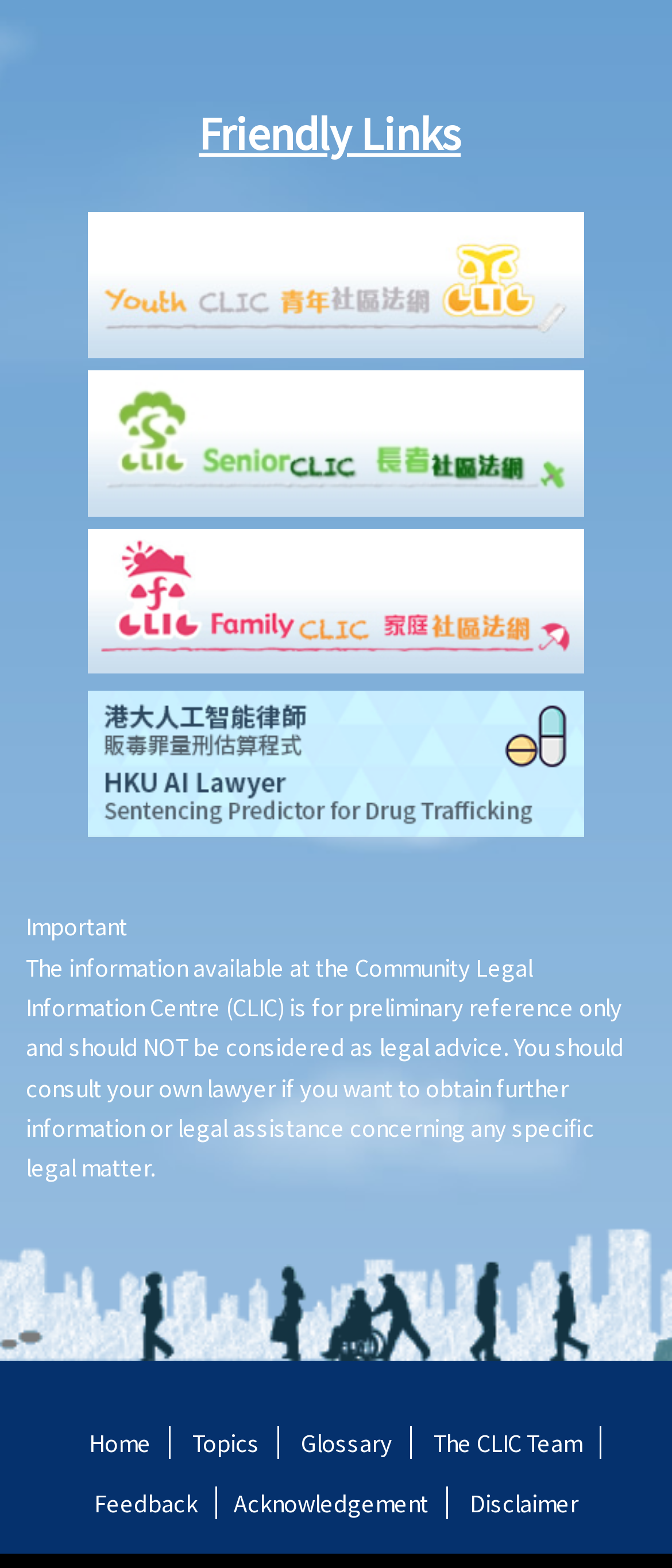What is the warning about the information on this webpage?
Using the information from the image, answer the question thoroughly.

At the bottom of the webpage, there is a warning that states 'The information available at the Community Legal Information Centre (CLIC) is for preliminary reference only and should NOT be considered as legal advice. You should consult your own lawyer if you want to obtain further information or legal assistance concerning any specific legal matter.' This warning indicates that the information on this webpage should not be taken as legal advice.